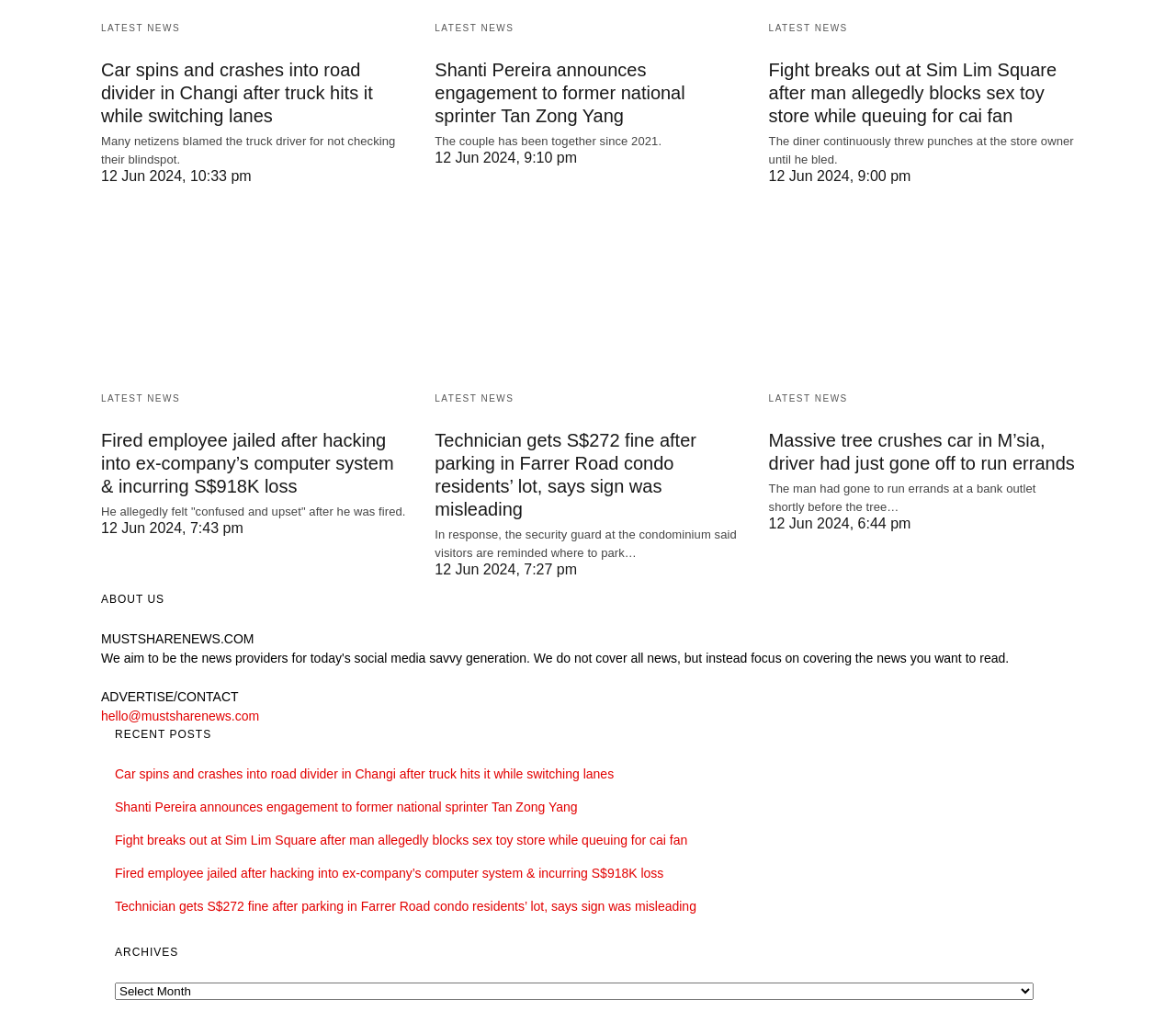Find the bounding box coordinates of the clickable area that will achieve the following instruction: "Learn more about COIN WRAPPER".

None